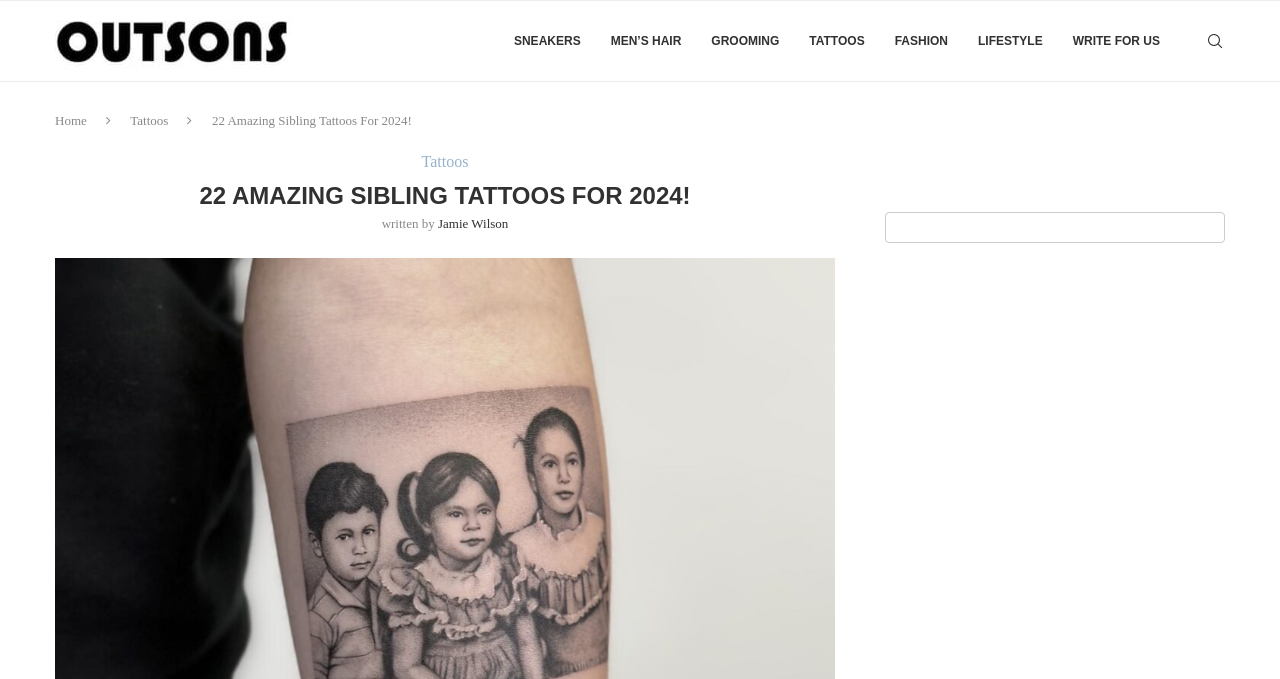Identify the bounding box for the given UI element using the description provided. Coordinates should be in the format (top-left x, top-left y, bottom-right x, bottom-right y) and must be between 0 and 1. Here is the description: Write For Us

[0.838, 0.001, 0.906, 0.119]